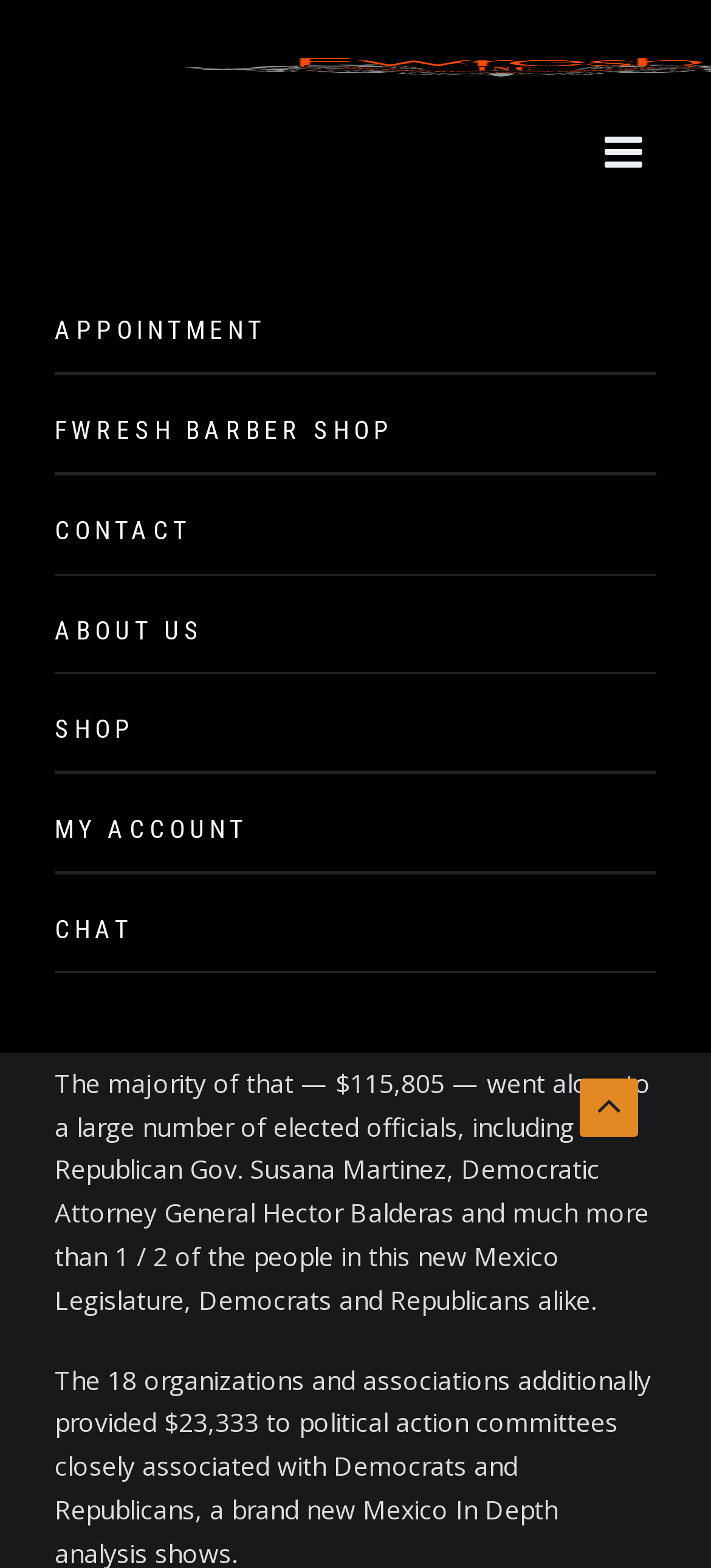Given the description About Us, predict the bounding box coordinates of the UI element. Ensure the coordinates are in the format (top-left x, top-left y, bottom-right x, bottom-right y) and all values are between 0 and 1.

[0.077, 0.376, 0.923, 0.428]